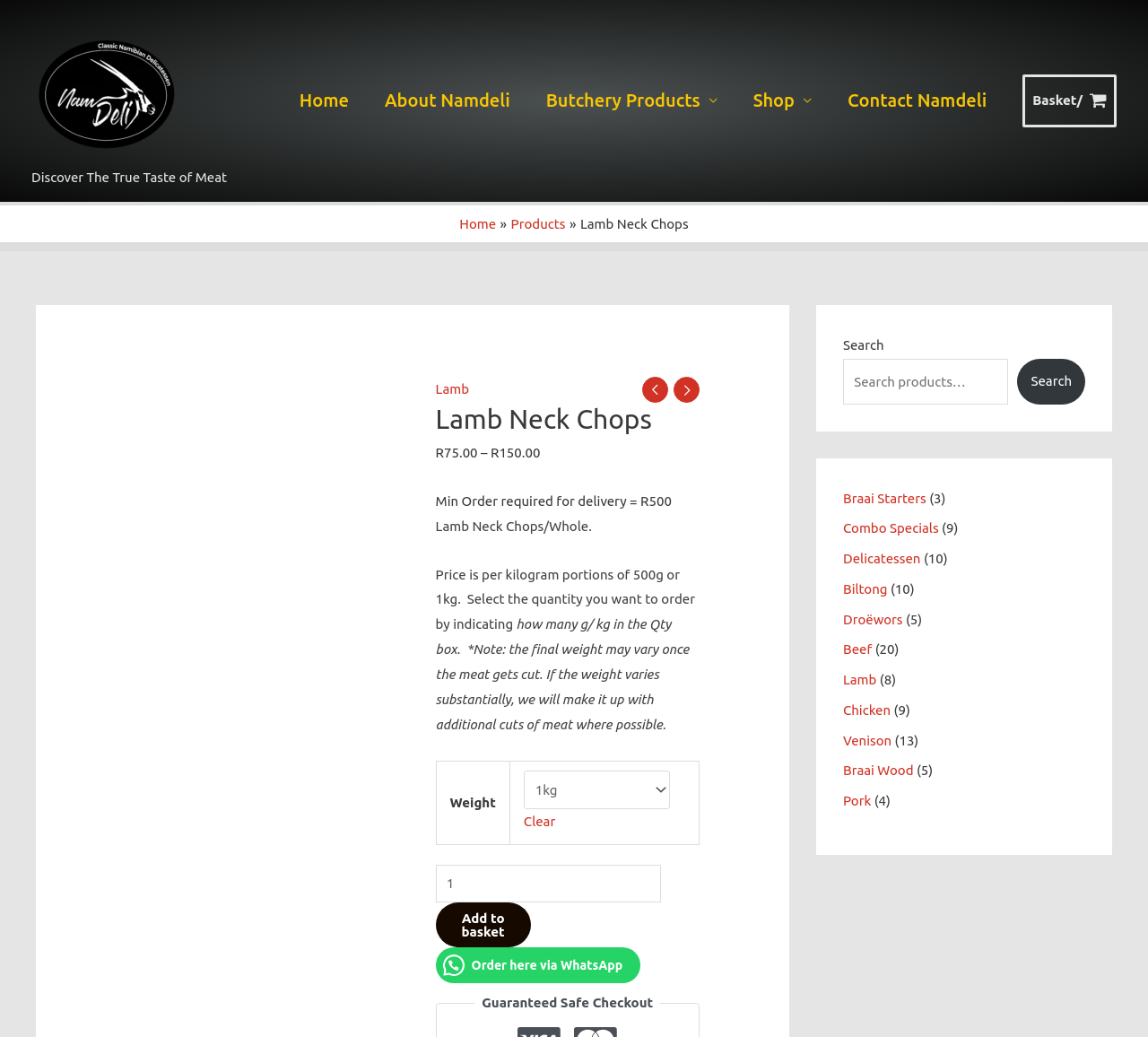Could you locate the bounding box coordinates for the section that should be clicked to accomplish this task: "Search for products".

[0.734, 0.346, 0.878, 0.39]